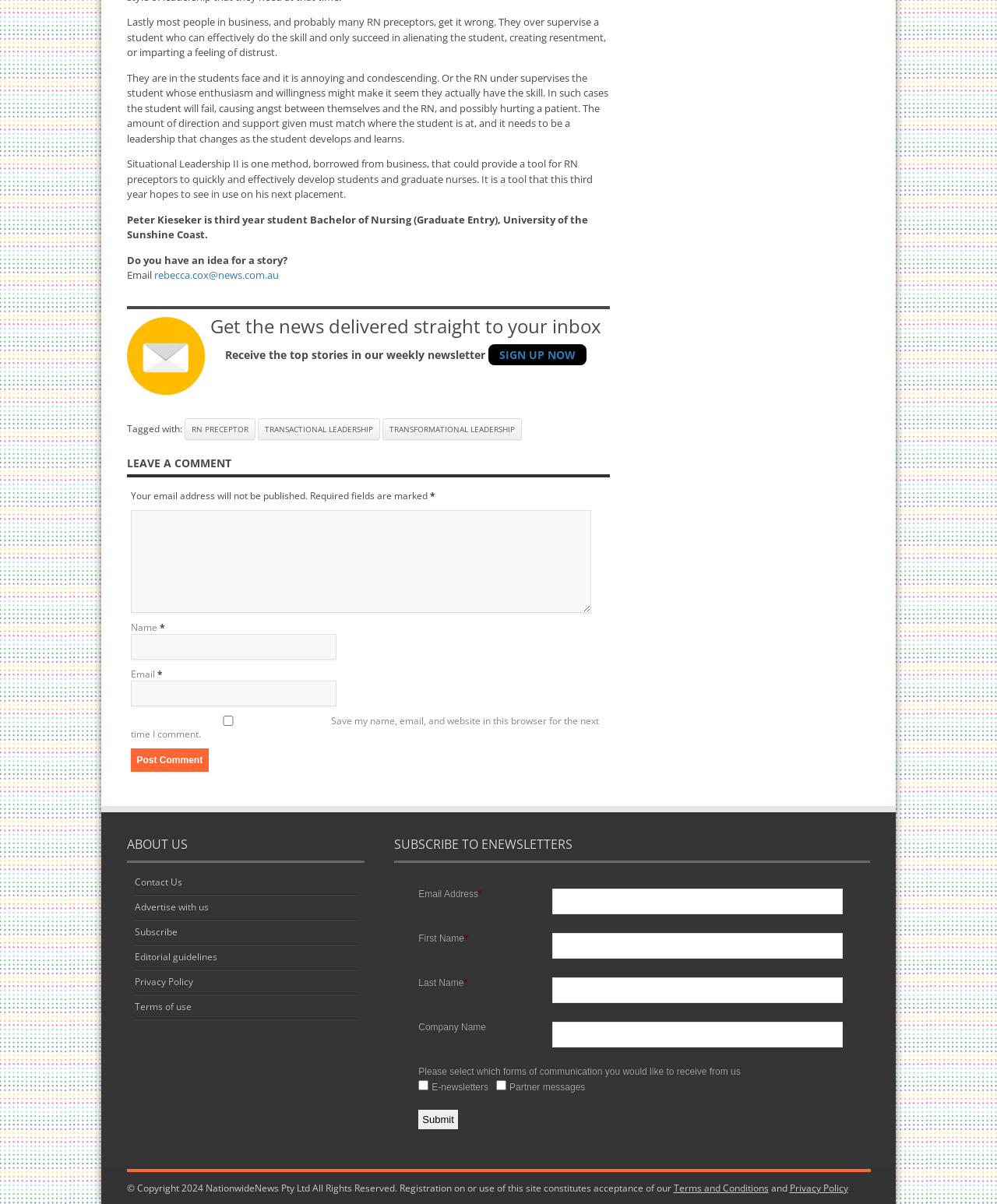What is the purpose of the form at the bottom of the page?
Answer the question with as much detail as possible.

The purpose of the form at the bottom of the page can be determined by reading the StaticText elements and the layout of the form, which suggests that it is used to subscribe to newsletters and other forms of communication from the website.